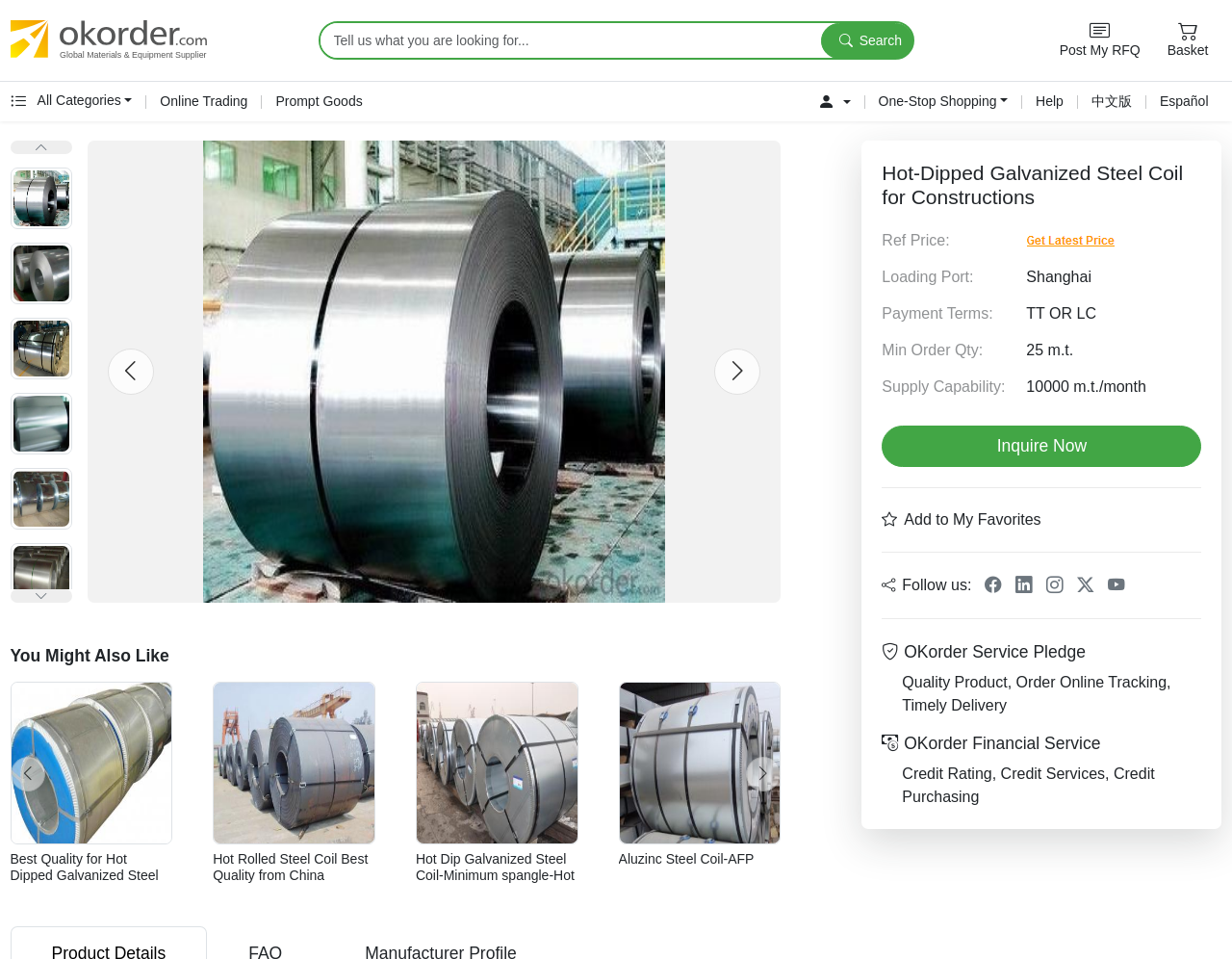Provide a comprehensive description of the webpage.

This webpage is about Hot-Dipped Galvanized Steel Coil for Constructions, a product offered by Okorder.com. At the top, there is a search bar with a search button and a link to post a request for quotation (RFQ). Below the search bar, there are several links to different categories, including Online Trading, Prompt Goods, and Help. 

On the left side, there are six small images of the product, with navigation buttons to view more images. Below the images, there is a section titled "You Might Also Like" with four product recommendations, each with an image and a link to the product page.

The main content of the page is a product description section, which includes the product name, a brief description, and several details such as reference price, loading port, payment terms, minimum order quantity, and supply capability. There is also an "Inquire Now" button to contact the seller.

Below the product description, there are several links to add the product to favorites, follow the seller on social media, and a section highlighting Okorder's service pledge and financial services.

At the bottom of the page, there are several links to Okorder's services, including online trading, prompt goods, and help.